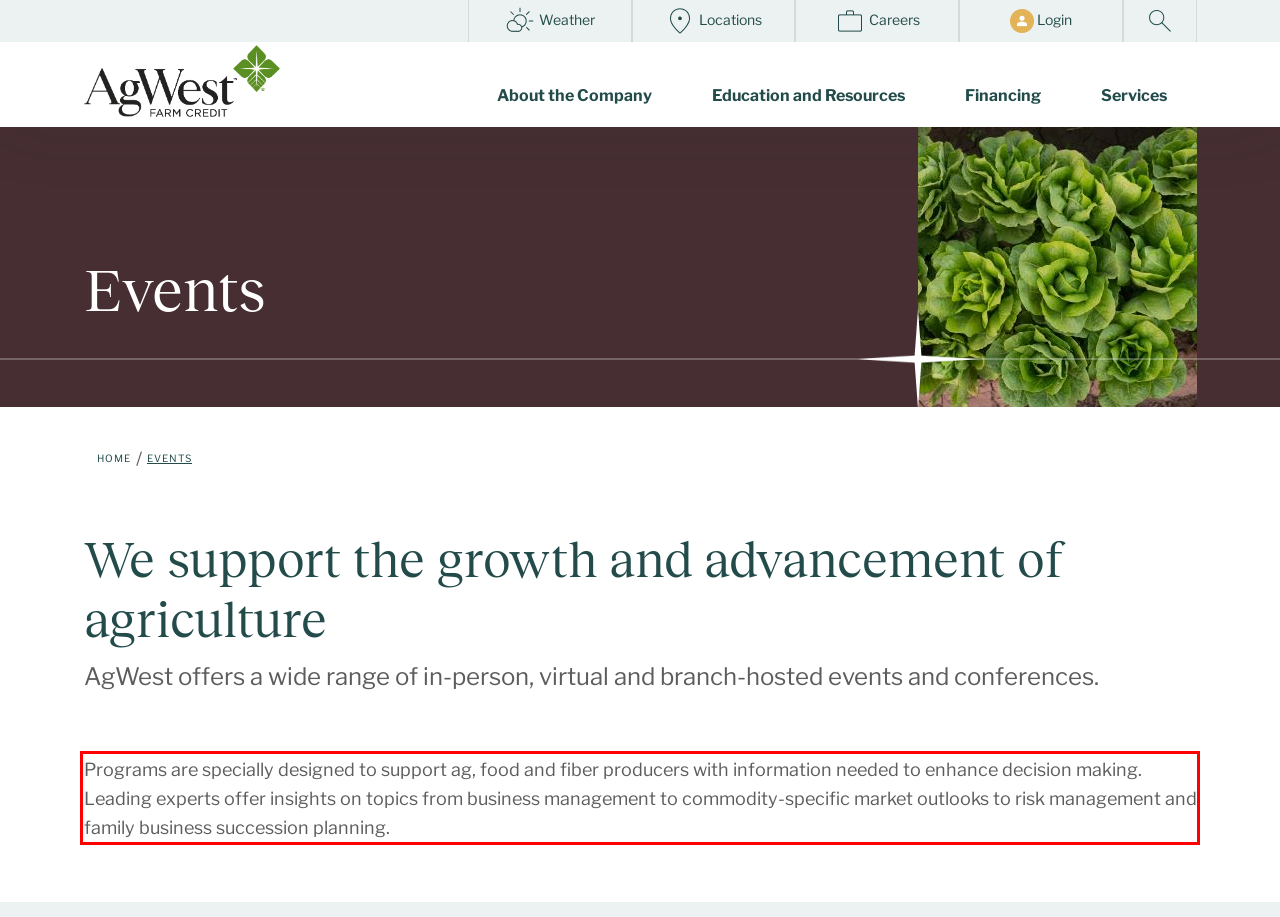Perform OCR on the text inside the red-bordered box in the provided screenshot and output the content.

Programs are specially designed to support ag, food and fiber producers with information needed to enhance decision making. Leading experts offer insights on topics from business management to commodity-specific market outlooks to risk management and family business succession planning.